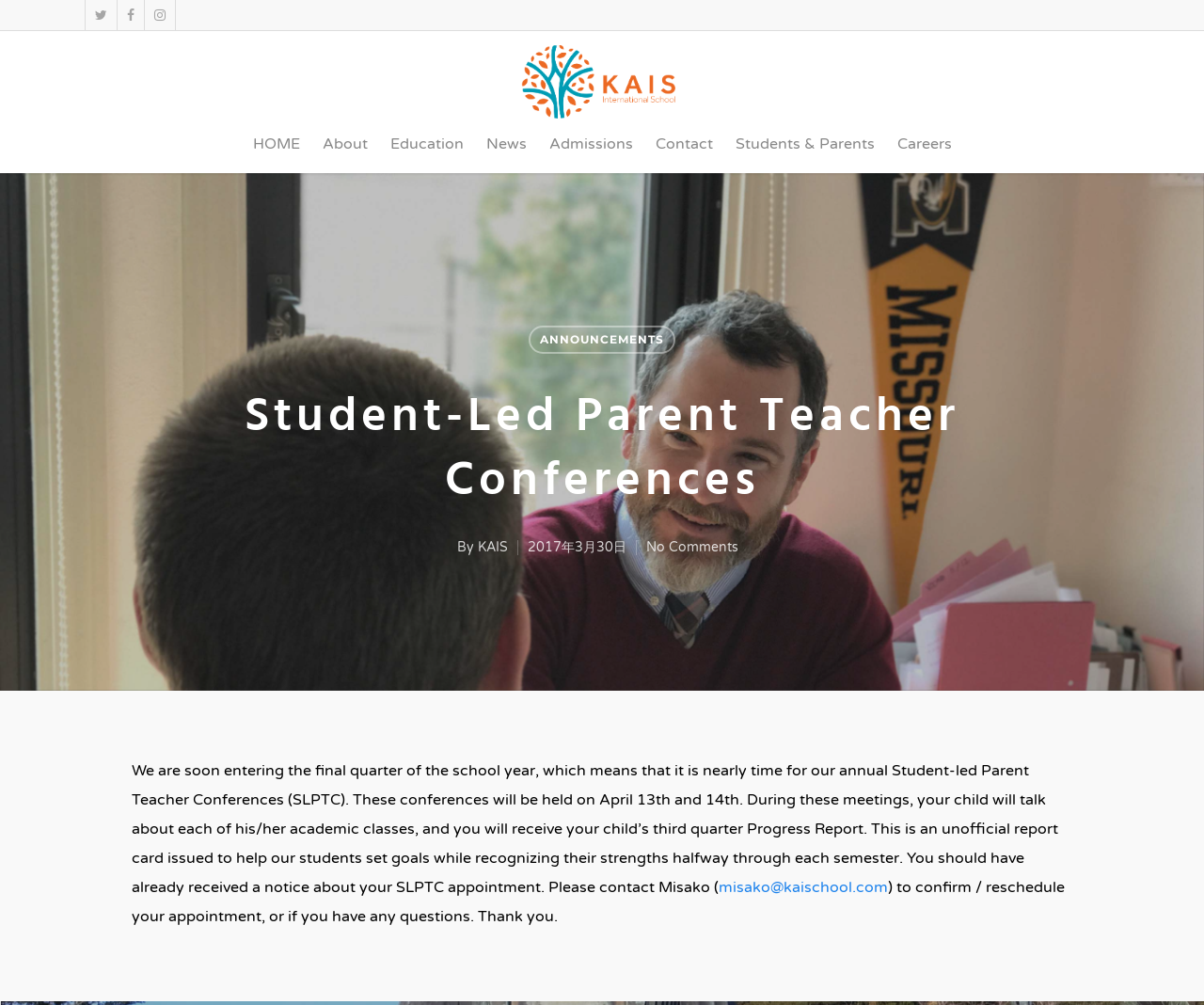What is the purpose of the Student-led Parent Teacher Conferences?
Look at the screenshot and respond with one word or a short phrase.

To discuss academic classes and receive Progress Report